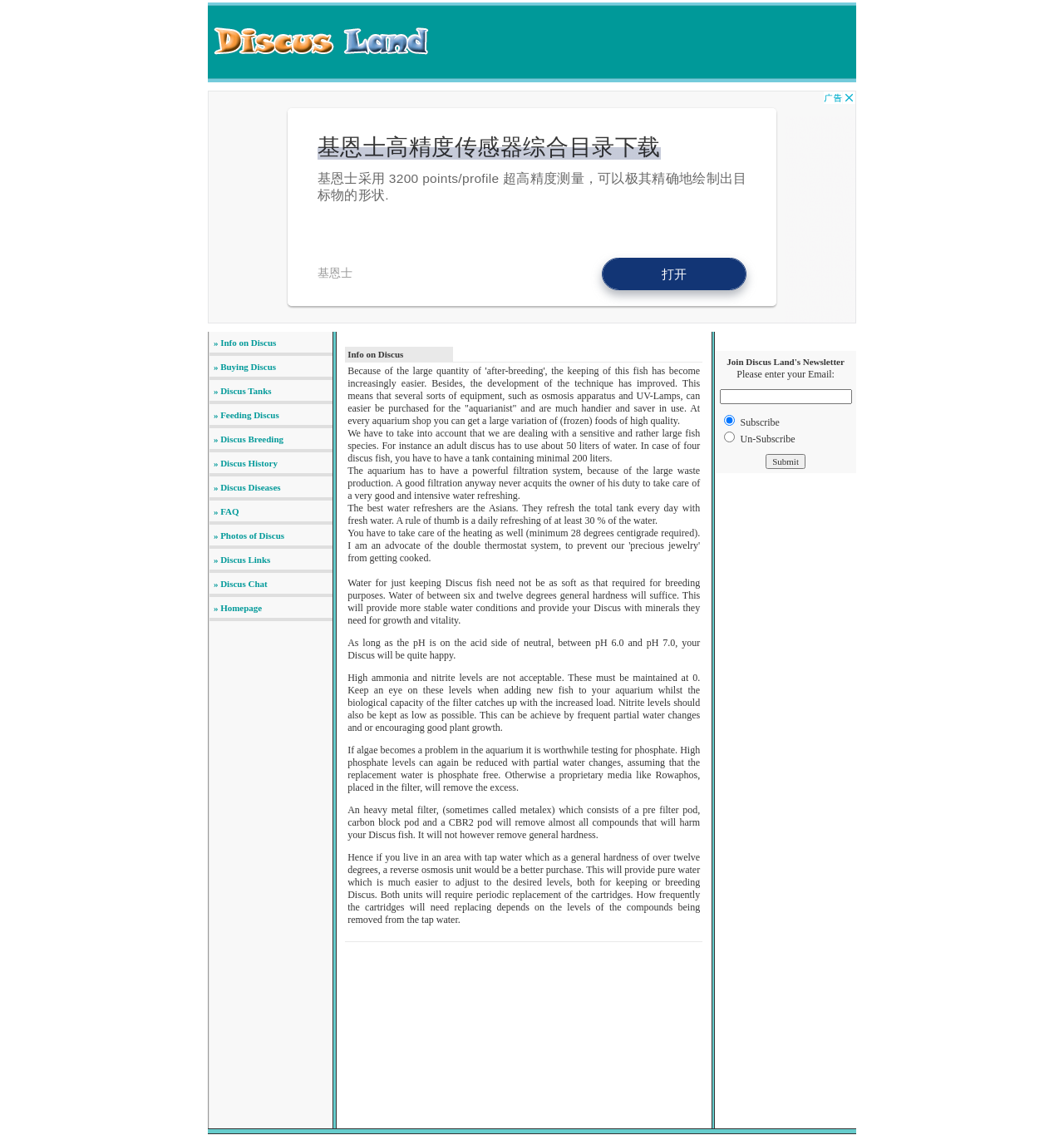Use a single word or phrase to respond to the question:
What is the purpose of a reverse osmosis unit?

to provide pure water